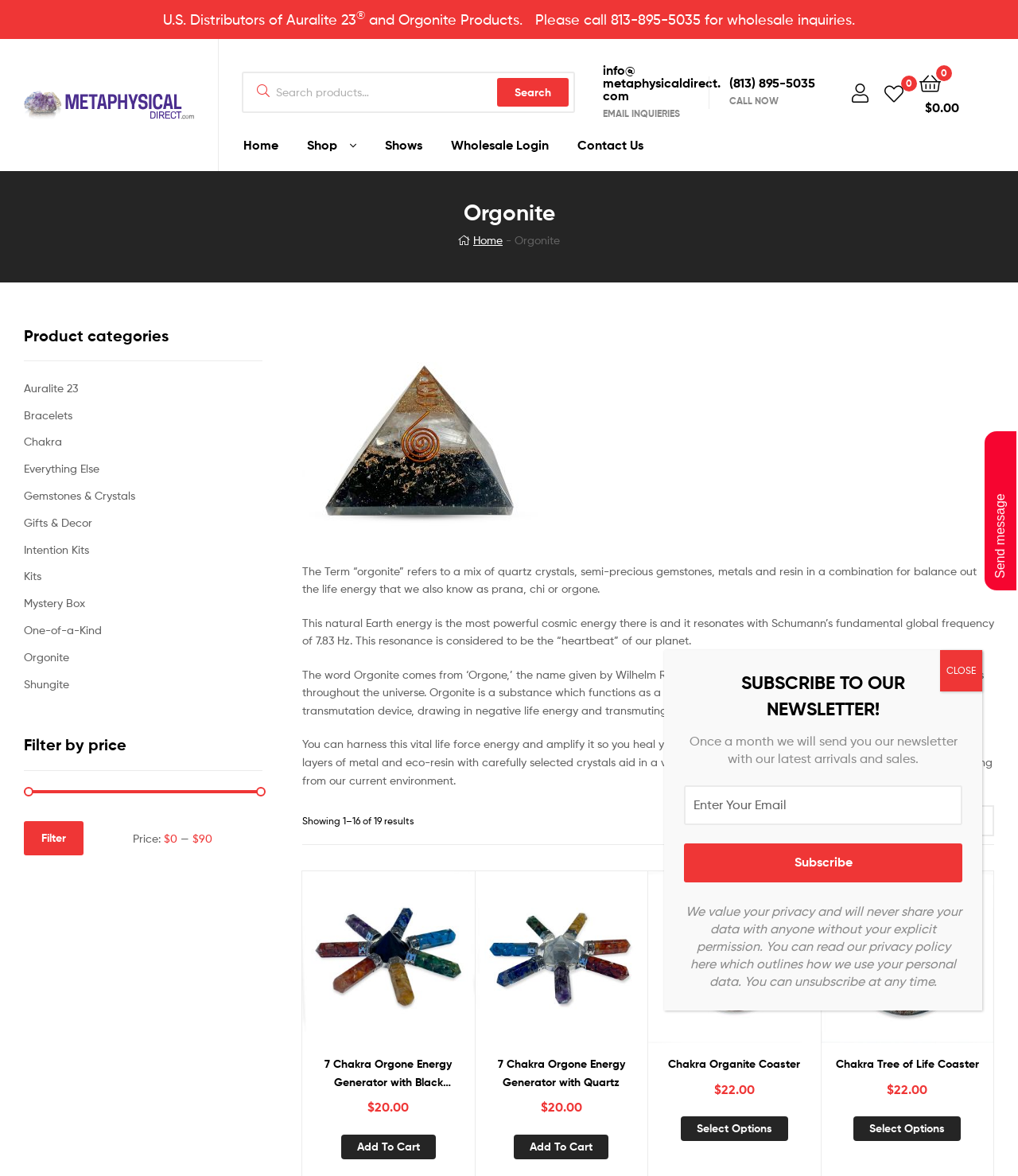How many results are shown on the current page?
Answer the question based on the image using a single word or a brief phrase.

16